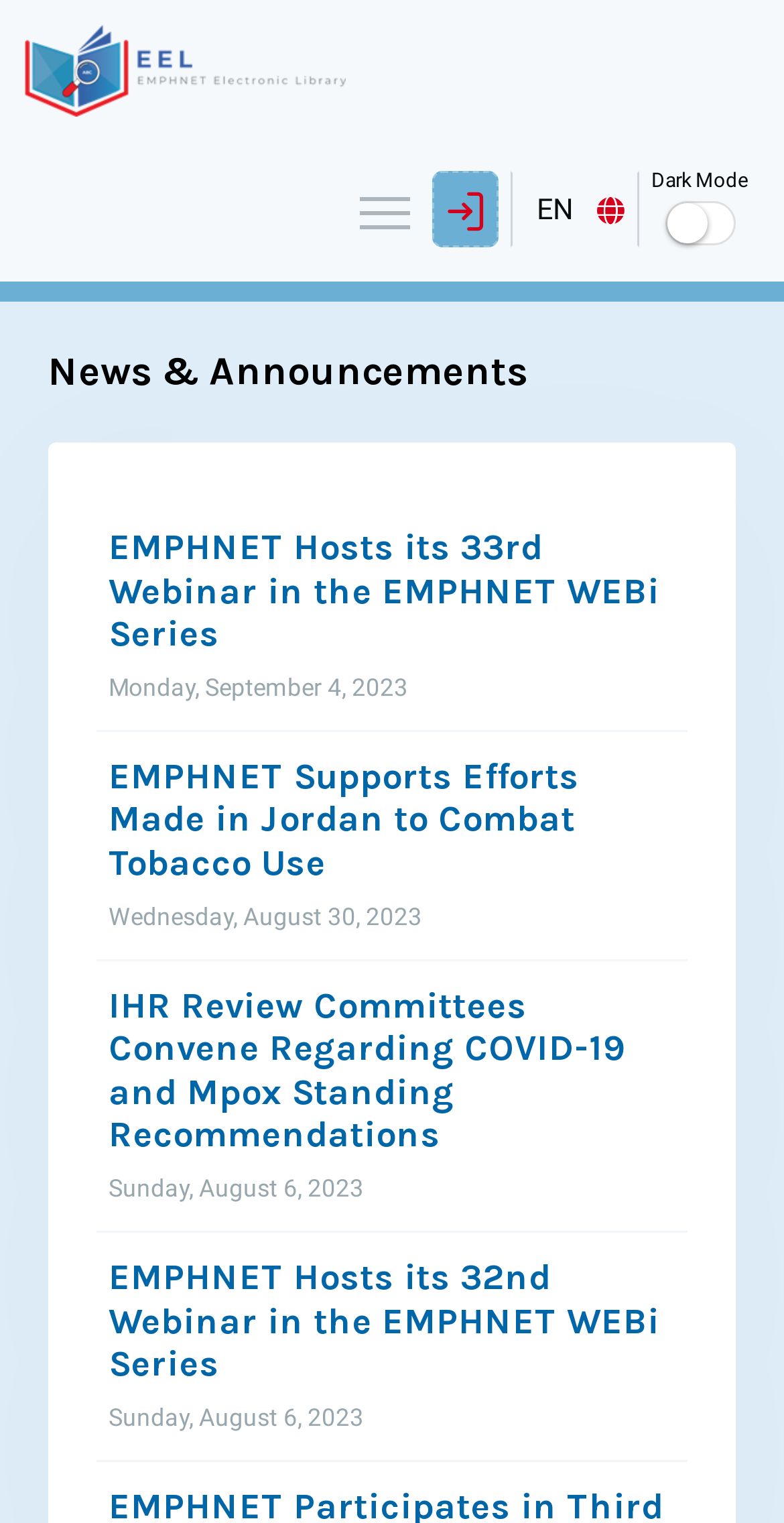What is the purpose of the logo link?
Please give a detailed and thorough answer to the question, covering all relevant points.

I inferred the purpose of the logo link by its position at the top-left corner of the webpage, which is a common location for a homepage link, and its description as a 'Logo' link.